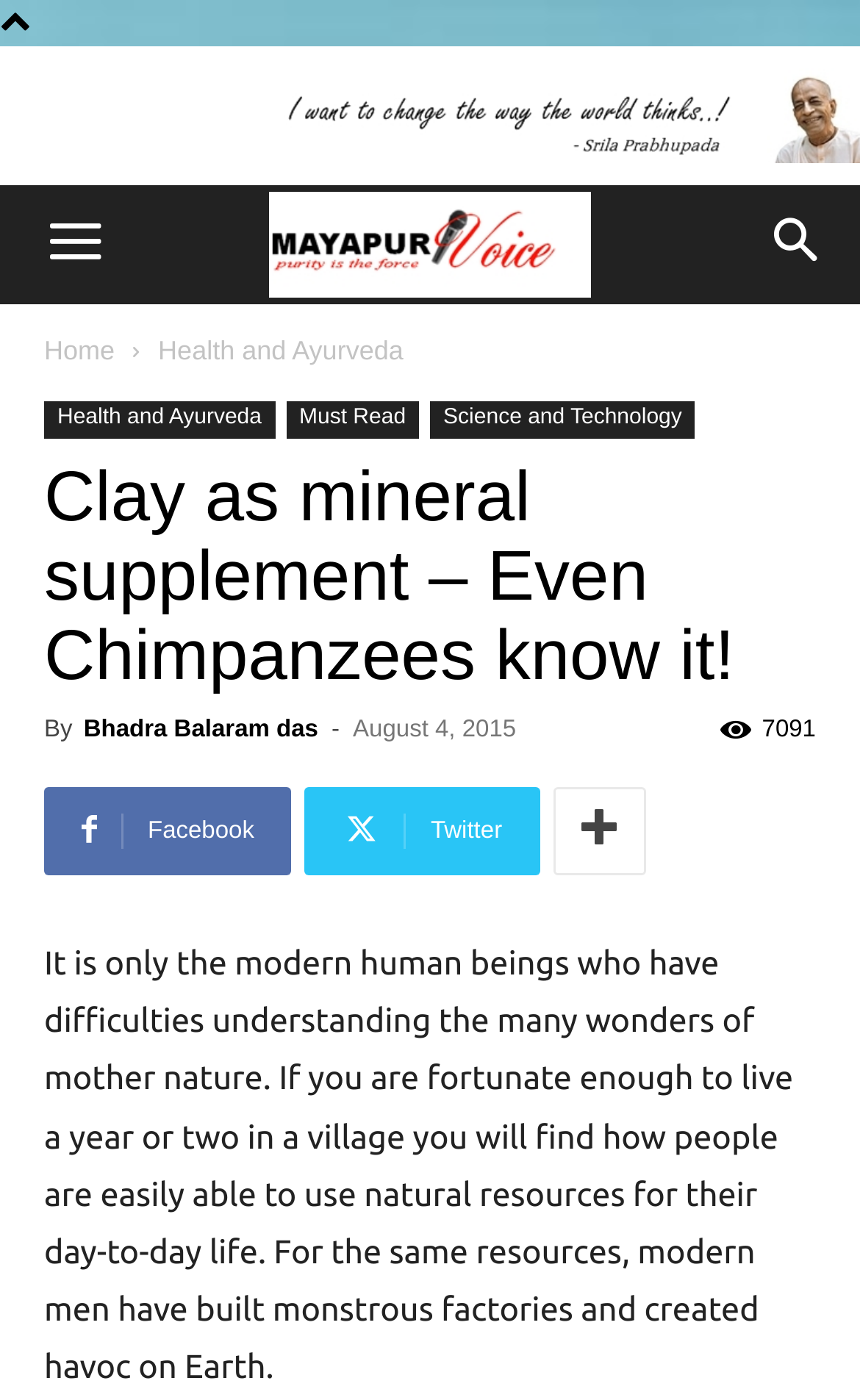Please locate and retrieve the main header text of the webpage.

Clay as mineral supplement – Even Chimpanzees know it!